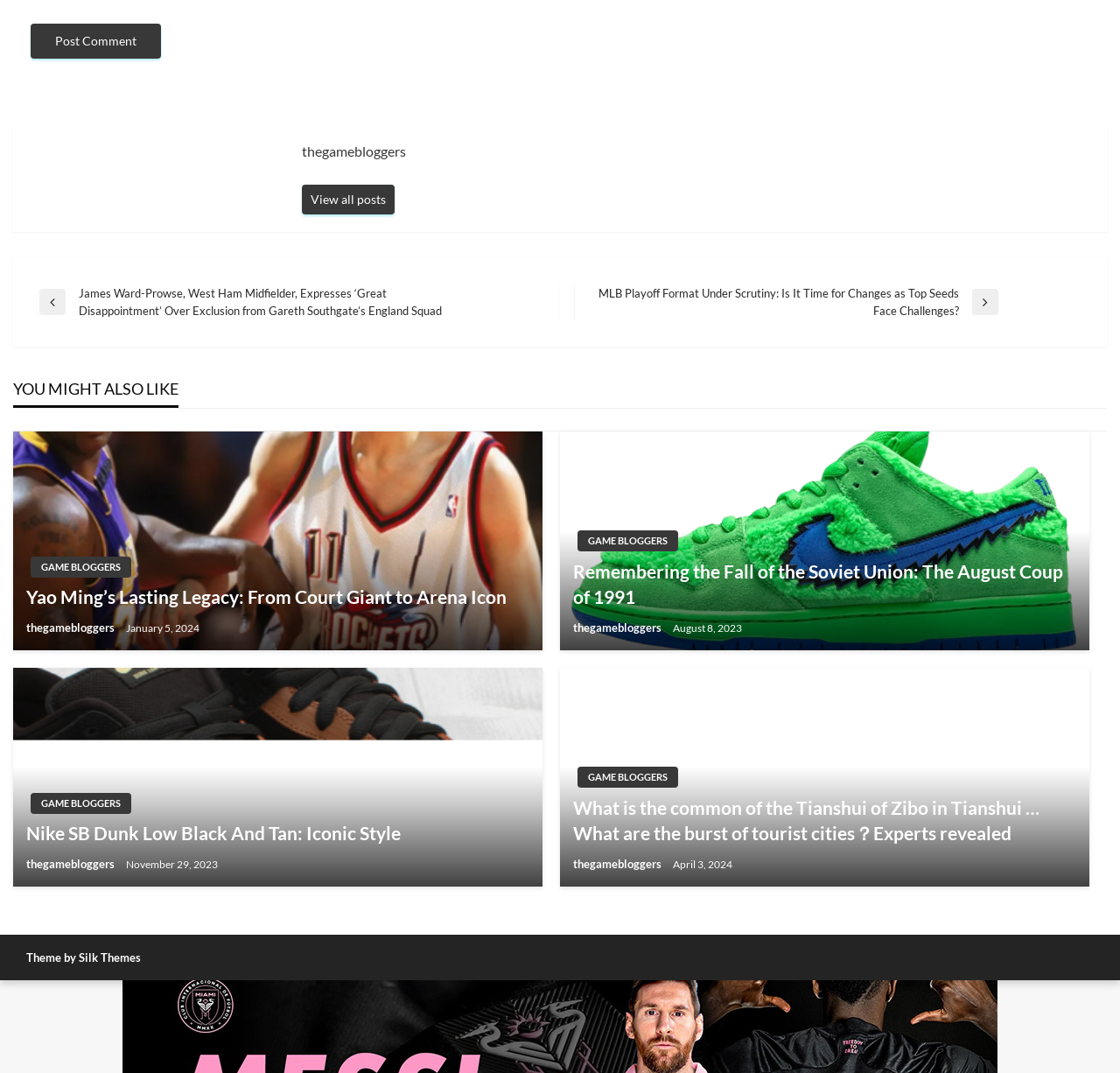Respond to the question with just a single word or phrase: 
What is the purpose of the 'Post Comment' button?

To post a comment